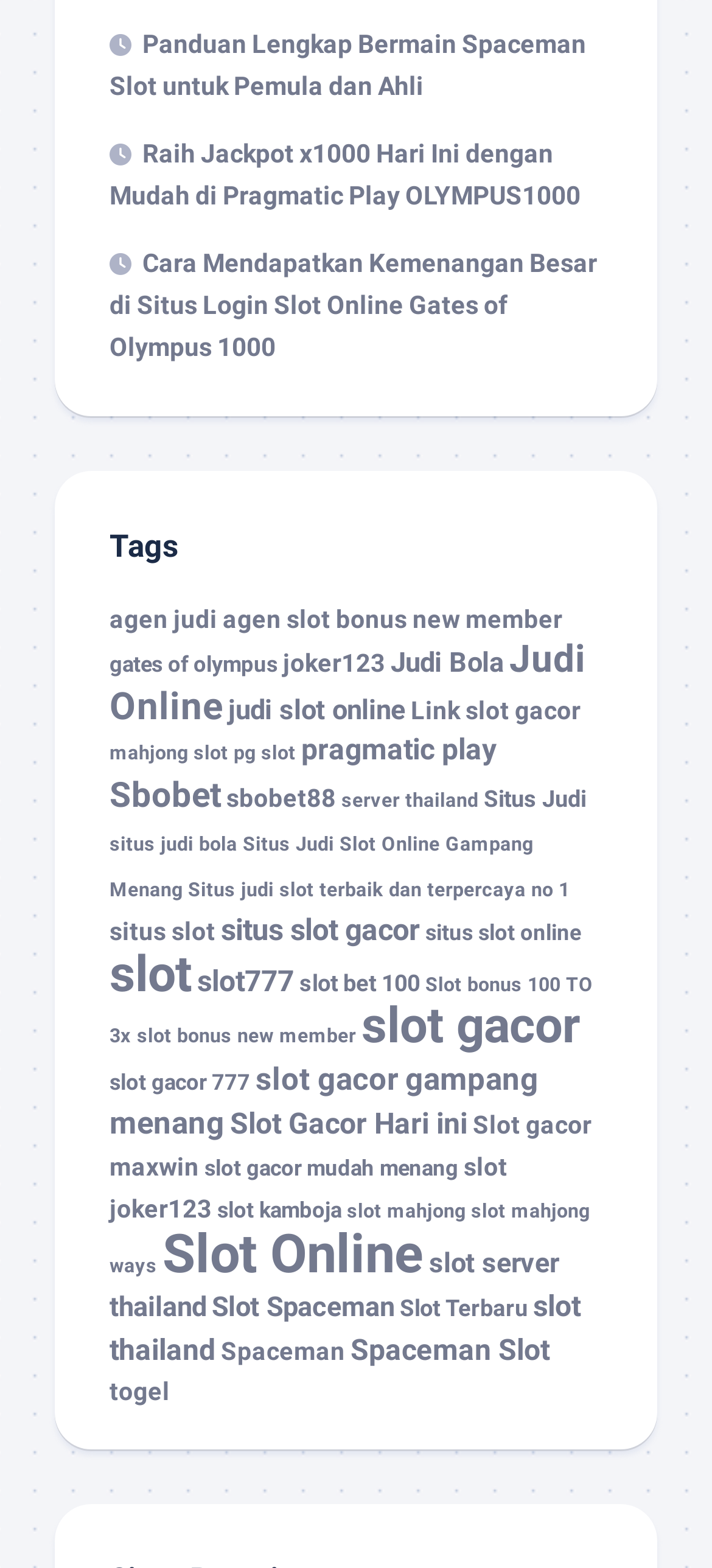How many tags are available on this webpage?
Examine the webpage screenshot and provide an in-depth answer to the question.

I counted the number of links under the 'Tags' heading, and there are 25 links, each representing a tag.